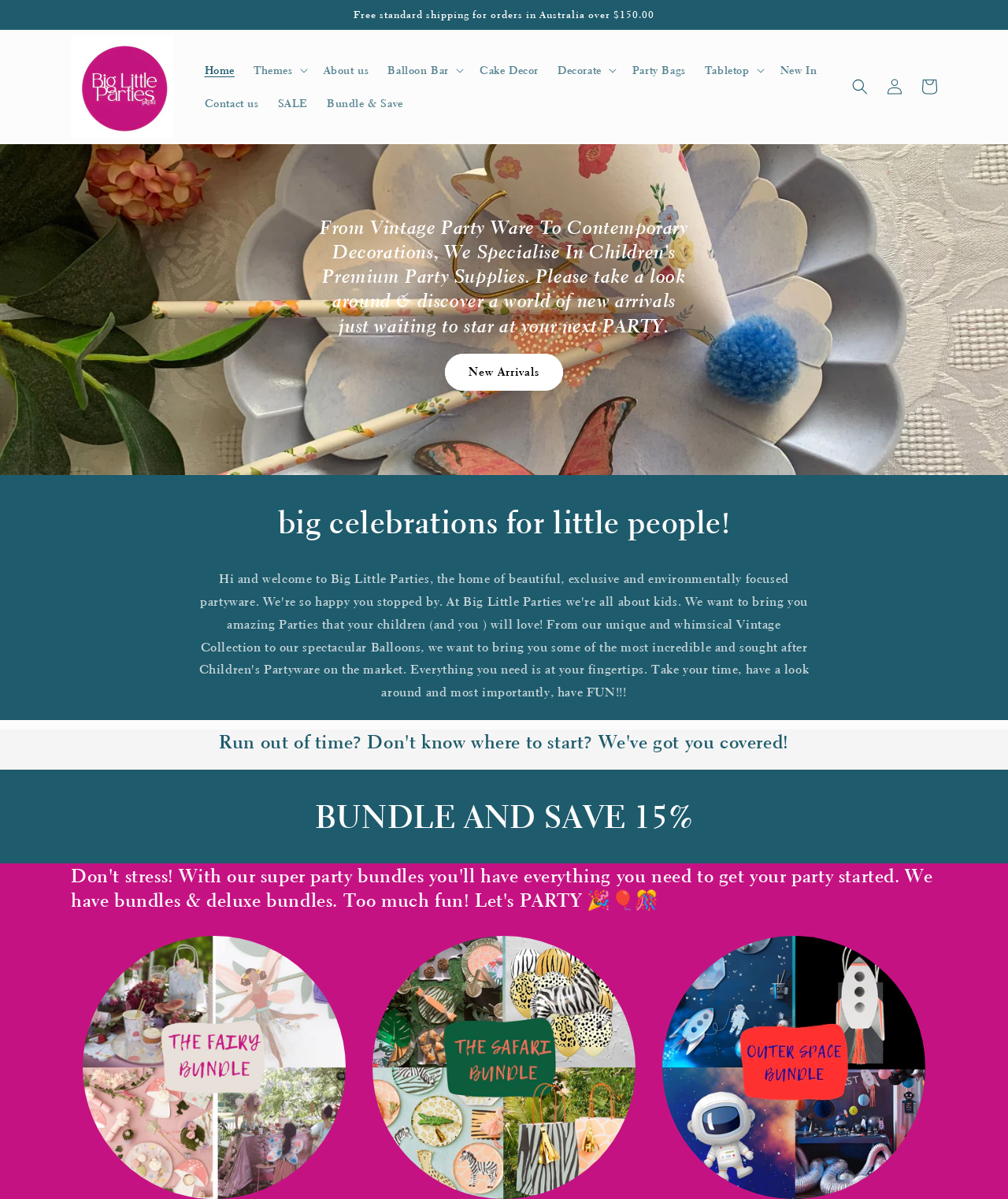Generate a comprehensive description of the webpage content.

This webpage is an online party store specializing in children's parties. At the top left corner, there is a cart icon and an announcement region that spans the entire width of the page, displaying a message about free standard shipping for orders over $150 in Australia. Below the announcement, there is a pink Big Little Parties logo, which is also a link, accompanied by a navigation menu with links to "Home", "About us", "Cake Decor", "Party Bags", "New In", "Contact us", "SALE", and "Bundle & Save".

On the right side of the navigation menu, there are links to "Log in" and "Cart", as well as a search icon. Below the navigation menu, there is a carousel region that takes up most of the page's width, showcasing a slide with a beautiful image of vintage-style party tableware. The slide also features a heading that describes the store's specialty in children's premium party supplies and invites visitors to explore the website.

Below the carousel, there are three headings that highlight the store's services and promotions. The first heading emphasizes the store's ability to help with party planning, the second heading promotes a "BUNDLE AND SAVE 15%" offer, and the third heading showcases the store's party bundles. Below these headings, there are three images of party bundles, each featuring a different theme: fairy, safari, and astronaut.